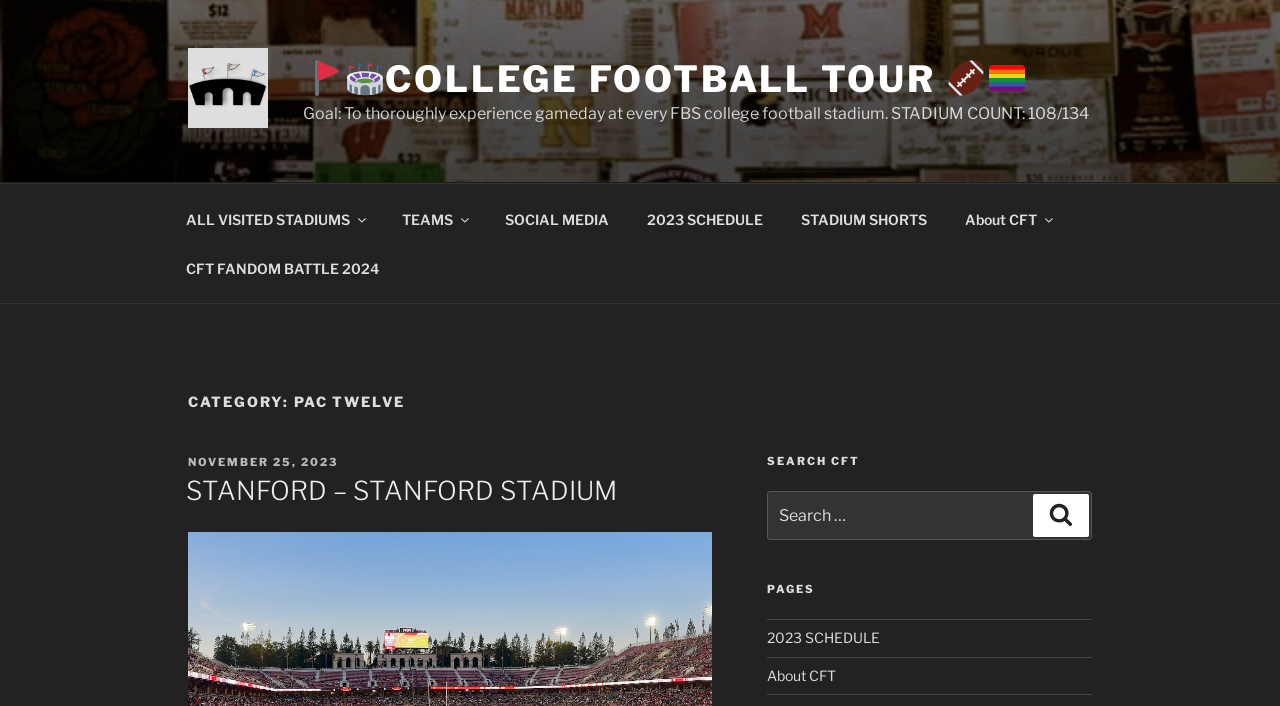Locate the bounding box coordinates of the element to click to perform the following action: 'View the 2023 schedule'. The coordinates should be given as four float values between 0 and 1, in the form of [left, top, right, bottom].

[0.491, 0.275, 0.609, 0.345]